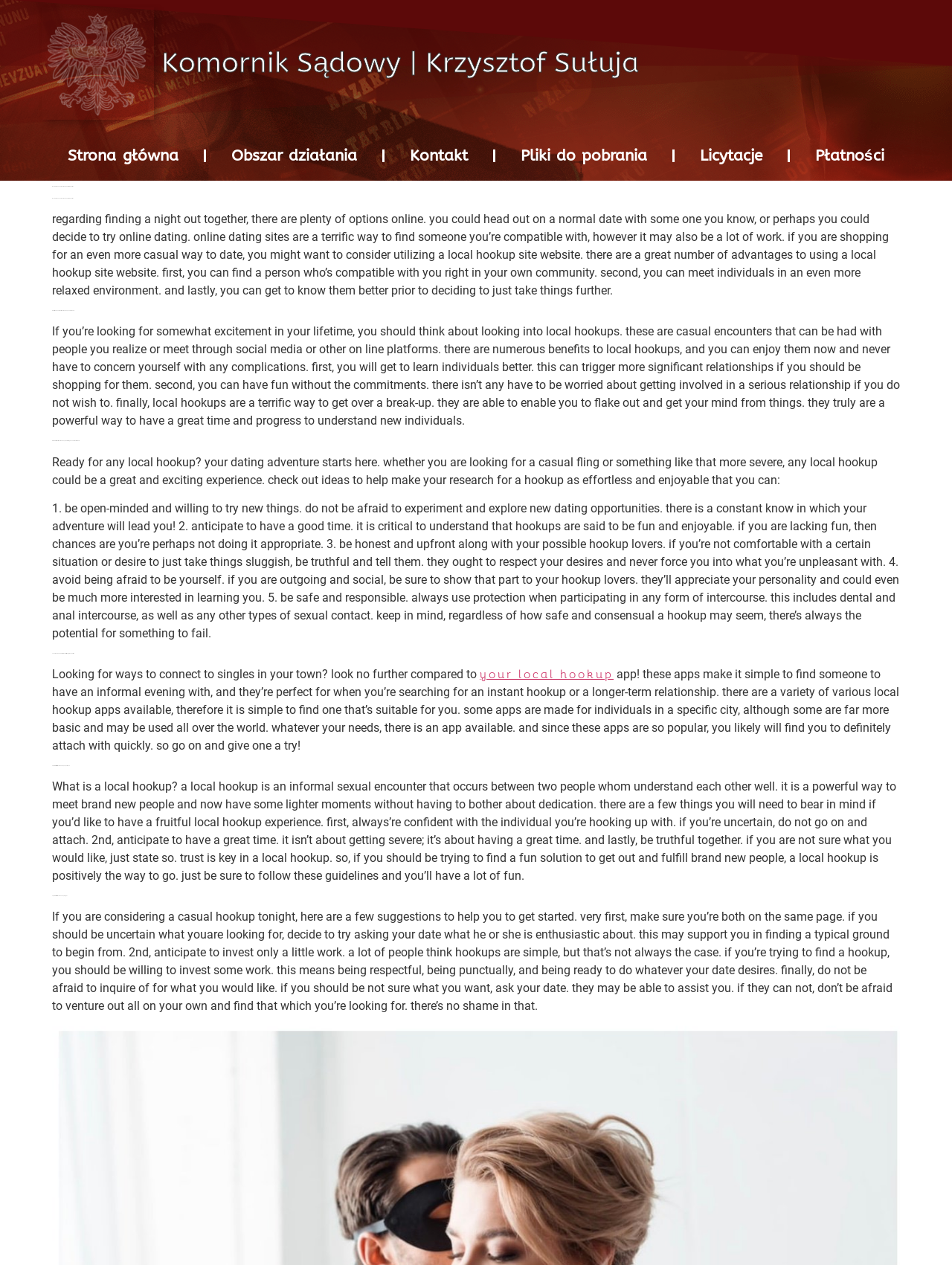What is the purpose of local hookup apps?
Look at the image and provide a short answer using one word or a phrase.

Connect singles